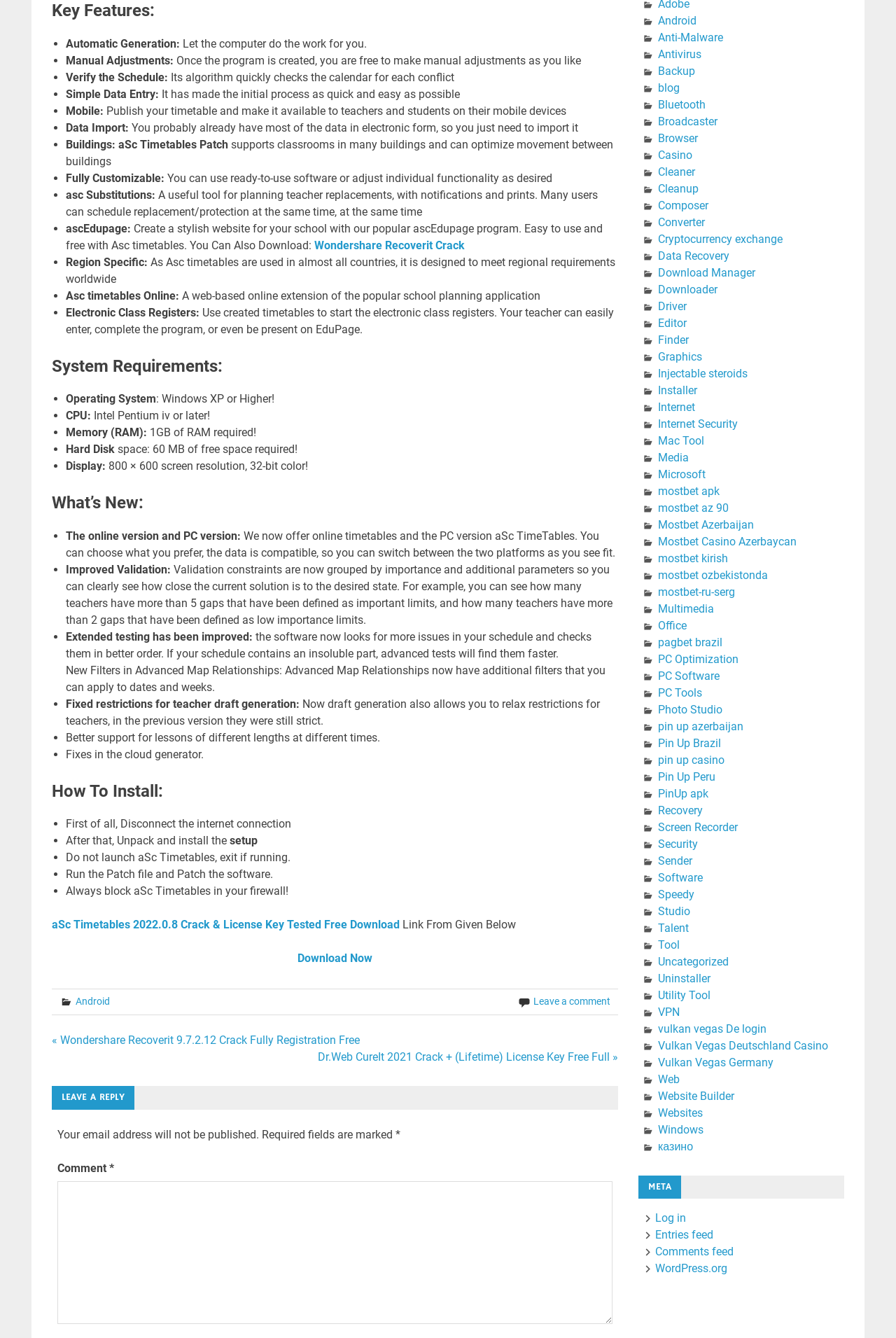What is the purpose of aSc Timetables?
Based on the content of the image, thoroughly explain and answer the question.

The webpage describes aSc Timetables as a tool that allows users to automatically generate timetables, making it easy to create schedules for schools and other institutions.